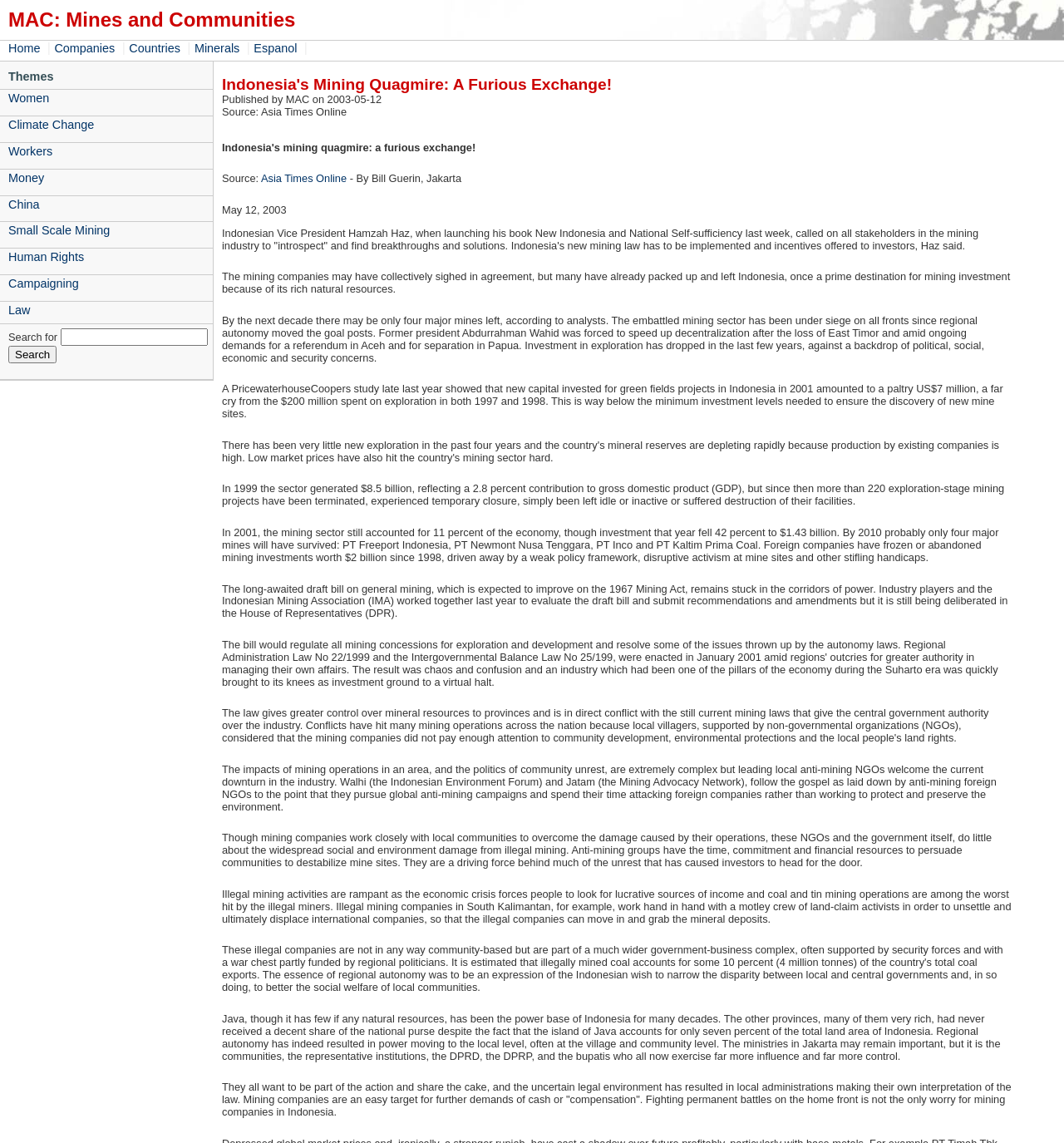Carefully examine the image and provide an in-depth answer to the question: What are the themes listed on the webpage?

The themes are listed under the 'Themes' heading, which includes links to various topics such as Women, Climate Change, Workers, Money, China, Small Scale Mining, Human Rights, Campaigning, and Law.